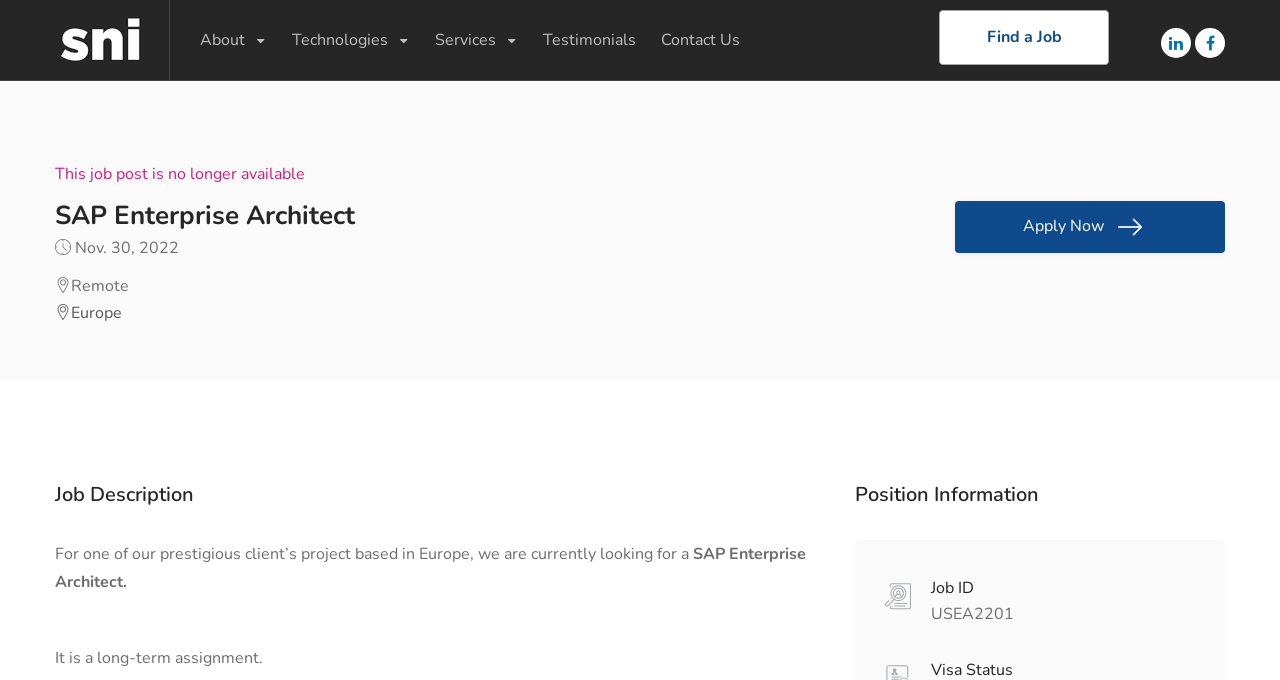Kindly respond to the following question with a single word or a brief phrase: 
What is the duration of the job assignment?

Long-term